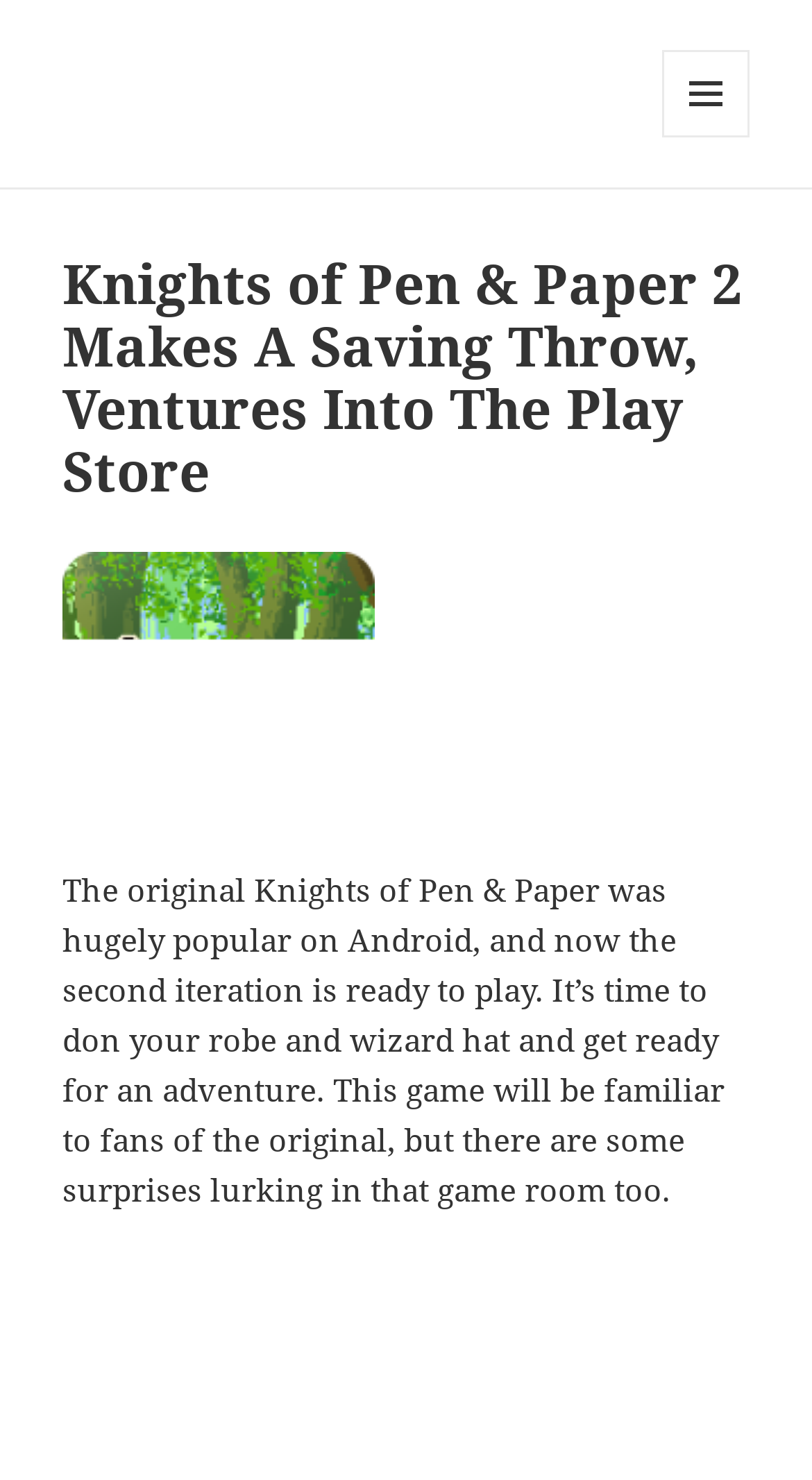Identify the coordinates of the bounding box for the element described below: "Menu and widgets". Return the coordinates as four float numbers between 0 and 1: [left, top, right, bottom].

[0.815, 0.034, 0.923, 0.093]